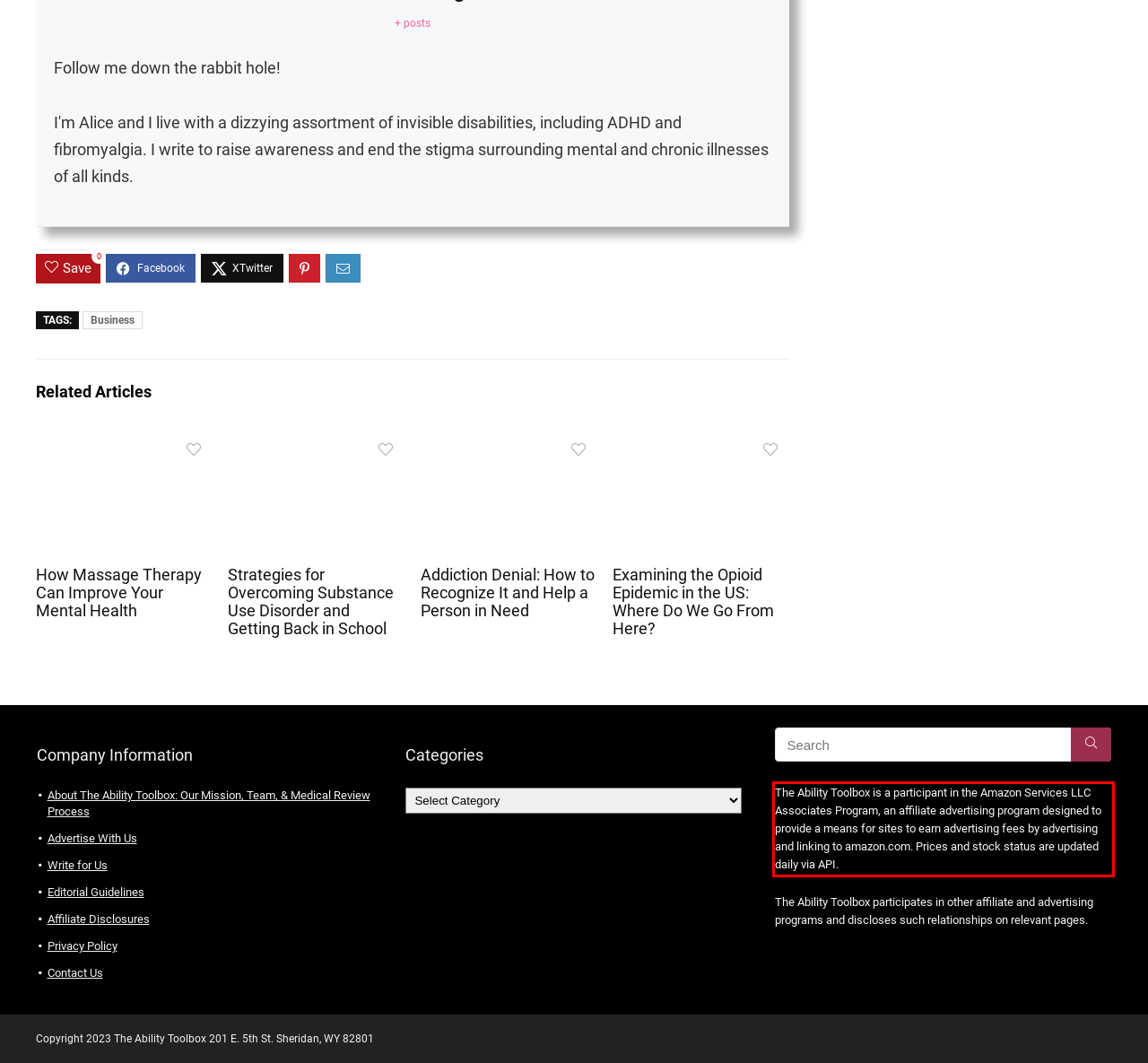Using the provided webpage screenshot, identify and read the text within the red rectangle bounding box.

The Ability Toolbox is a participant in the Amazon Services LLC Associates Program, an affiliate advertising program designed to provide a means for sites to earn advertising fees by advertising and linking to amazon.com. Prices and stock status are updated daily via API.